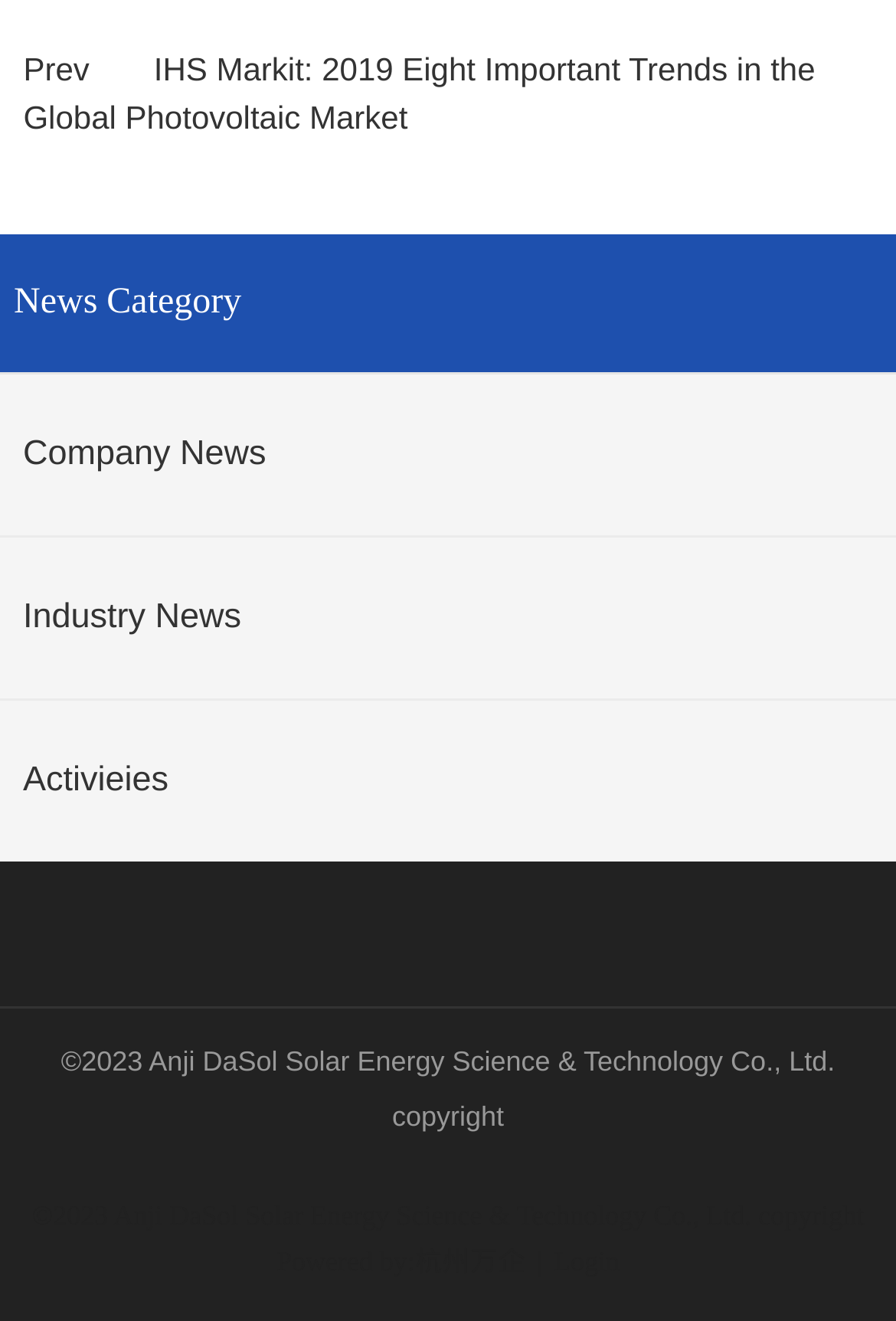Please specify the bounding box coordinates of the clickable section necessary to execute the following command: "Contact the company".

[0.614, 0.72, 0.775, 0.747]